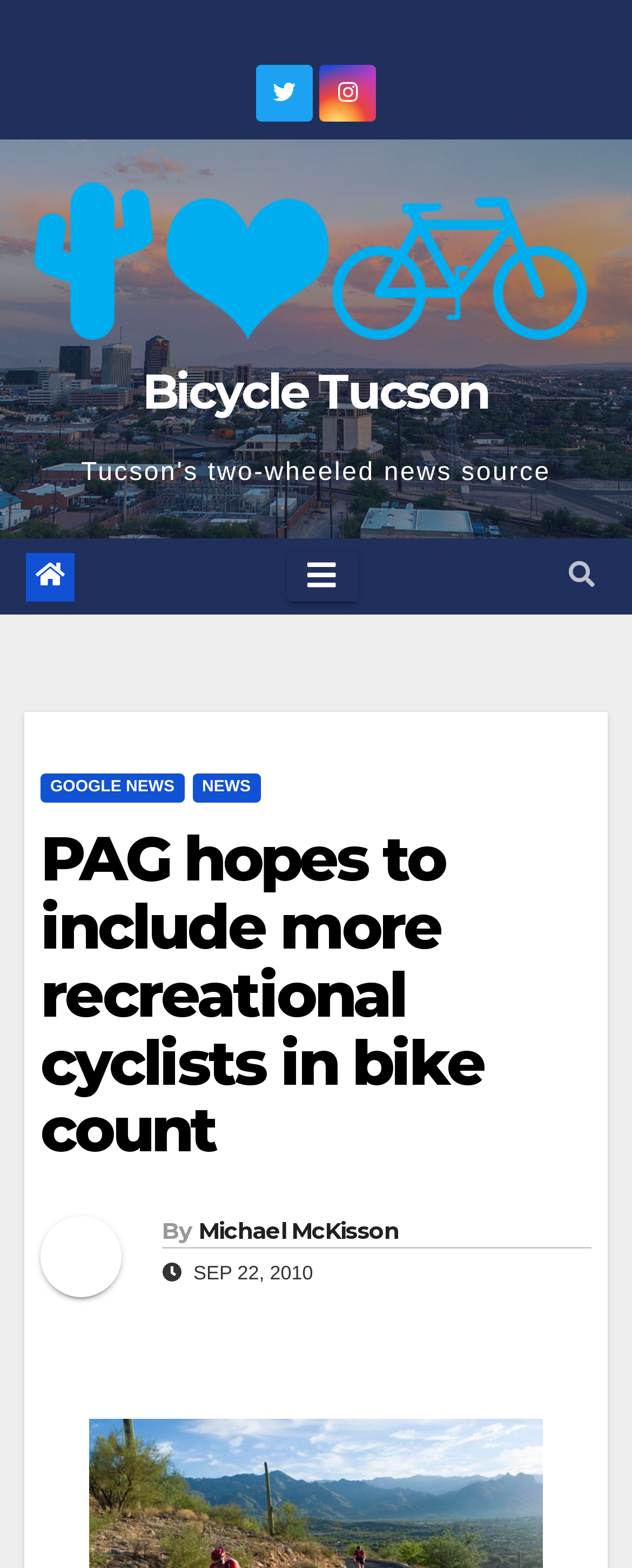Find the bounding box coordinates of the clickable area that will achieve the following instruction: "Read the article by Michael McKisson".

[0.314, 0.776, 0.632, 0.795]